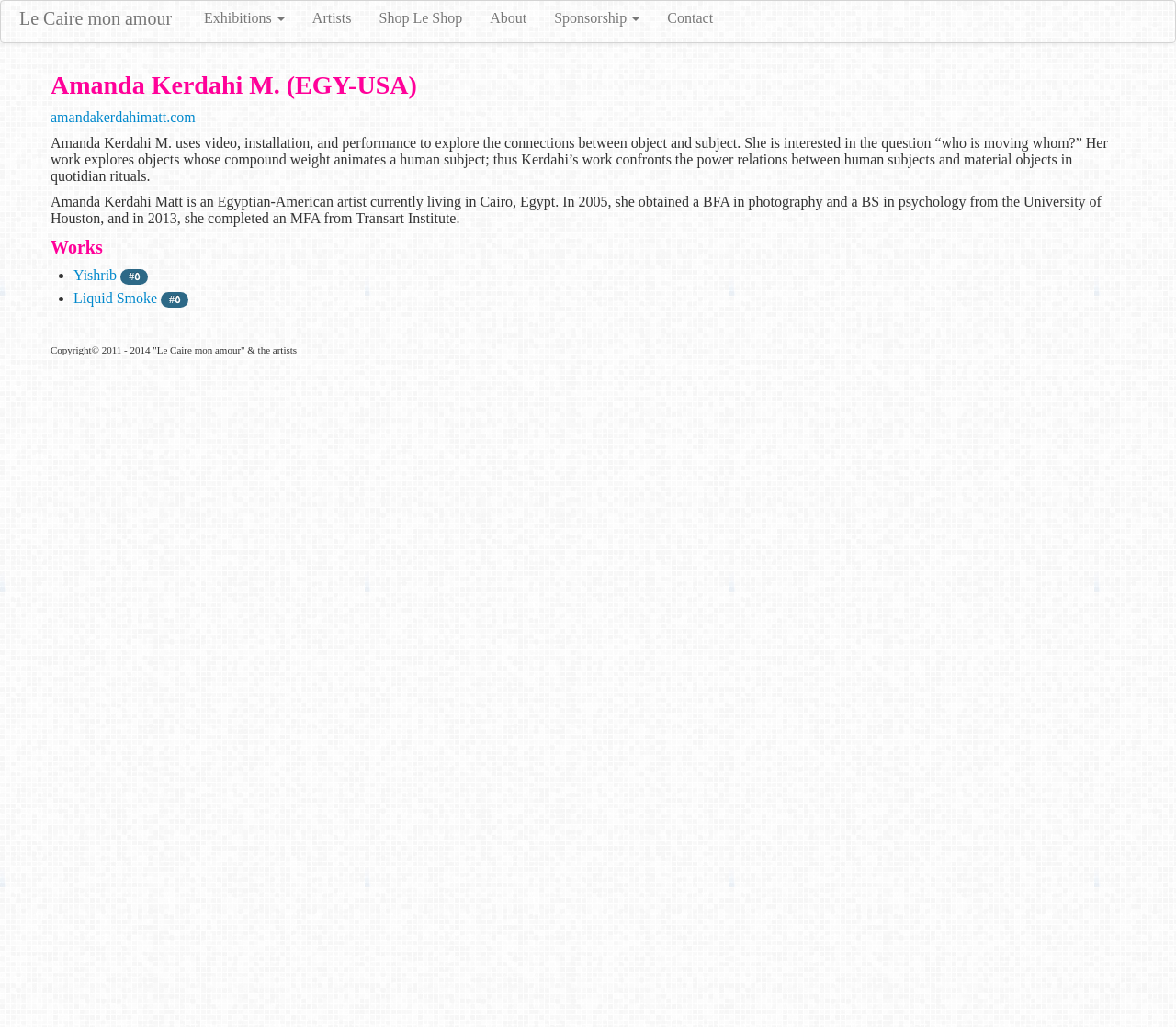Determine the bounding box coordinates of the area to click in order to meet this instruction: "view works".

[0.043, 0.23, 0.957, 0.251]